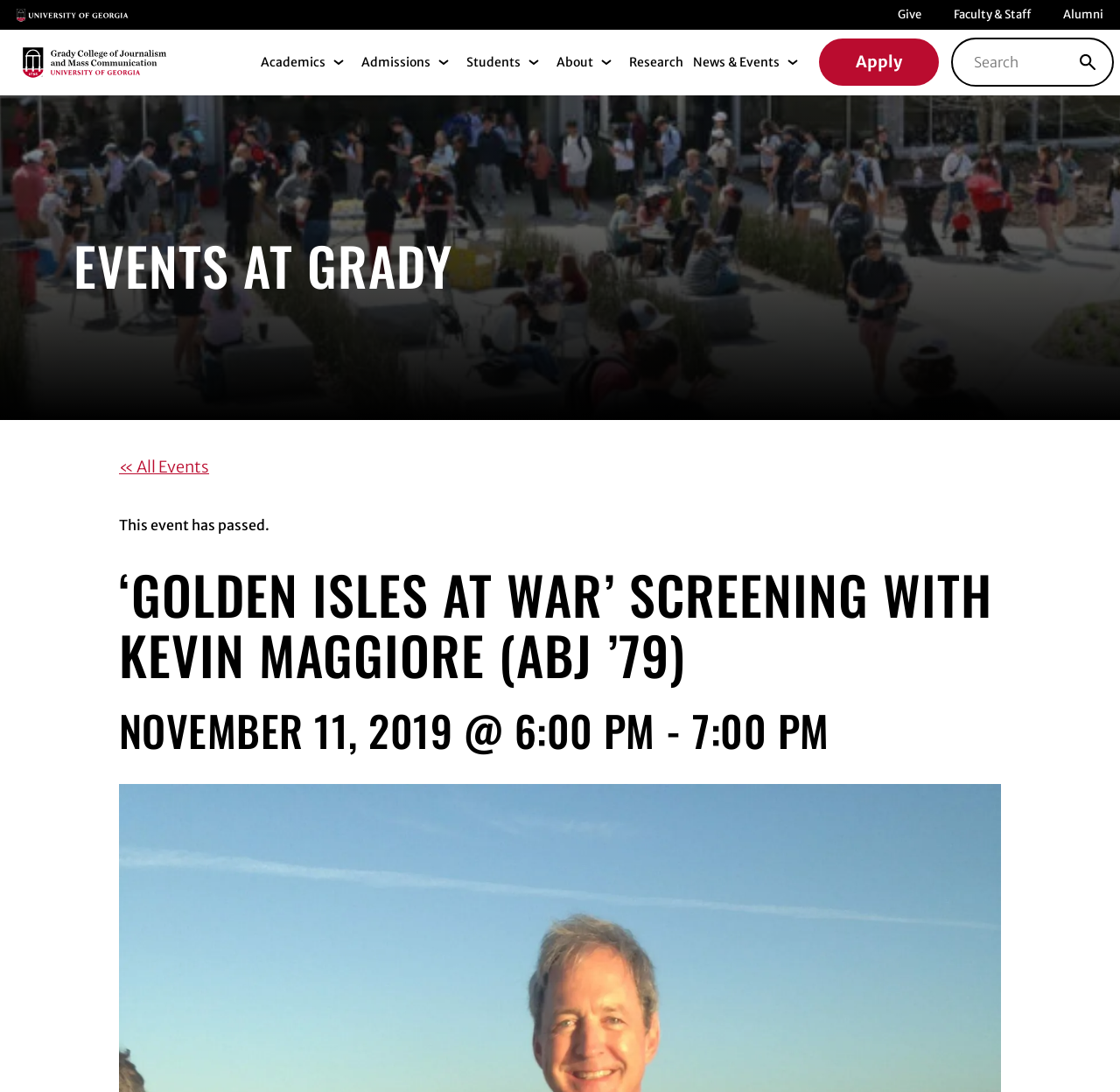Provide an in-depth caption for the contents of the webpage.

The webpage appears to be an event page for a screening of the documentary "The Golden Isles at War" with Kevin Maggiore, hosted by Grady College. 

At the top left corner, there is a main logo link. To the right of the logo, there are several menu item links, including "Give", "Faculty & Staff", and "Alumni". Below the logo, there is a main navigation section with links to "Academics", "Admissions", "Students", "About", "Research", and "News & Events", each with a corresponding submenu button. 

On the right side of the page, there is an "Apply" link and a search form with a search box and a search button, which has a small magnifying glass icon. 

The main content of the page is divided into sections. The first section is headed "EVENTS AT GRADY" and contains a link to "« All Events". Below this, there is a notice stating "This event has passed." 

The main event information is presented in a section with a heading that includes the title of the documentary and the name of the guest, Kevin Maggiore. Below this, there is a subheading with the date and time of the event, "NOVEMBER 11, 2019 @ 6:00 PM - 7:00 PM".